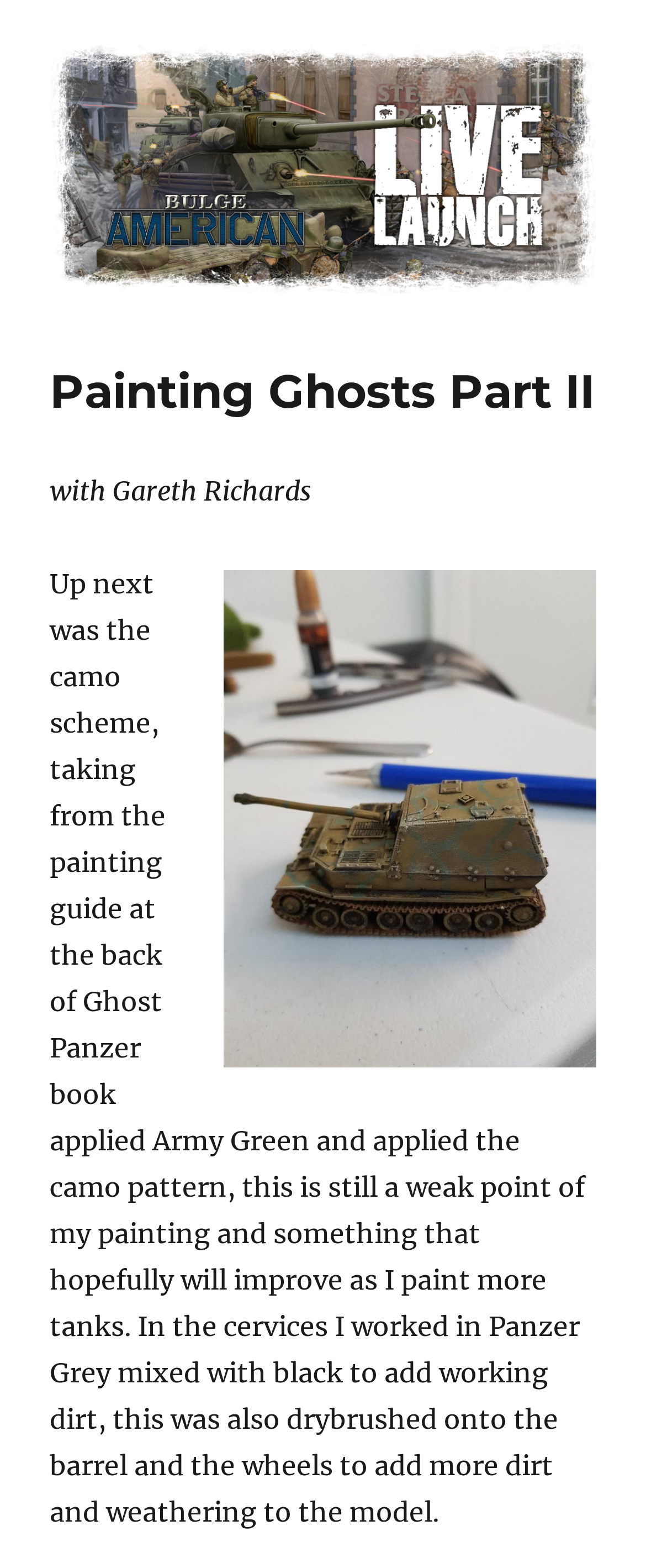Provide the bounding box coordinates of the UI element that matches the description: "alt="Late War Live Launch Website"".

[0.077, 0.027, 0.923, 0.187]